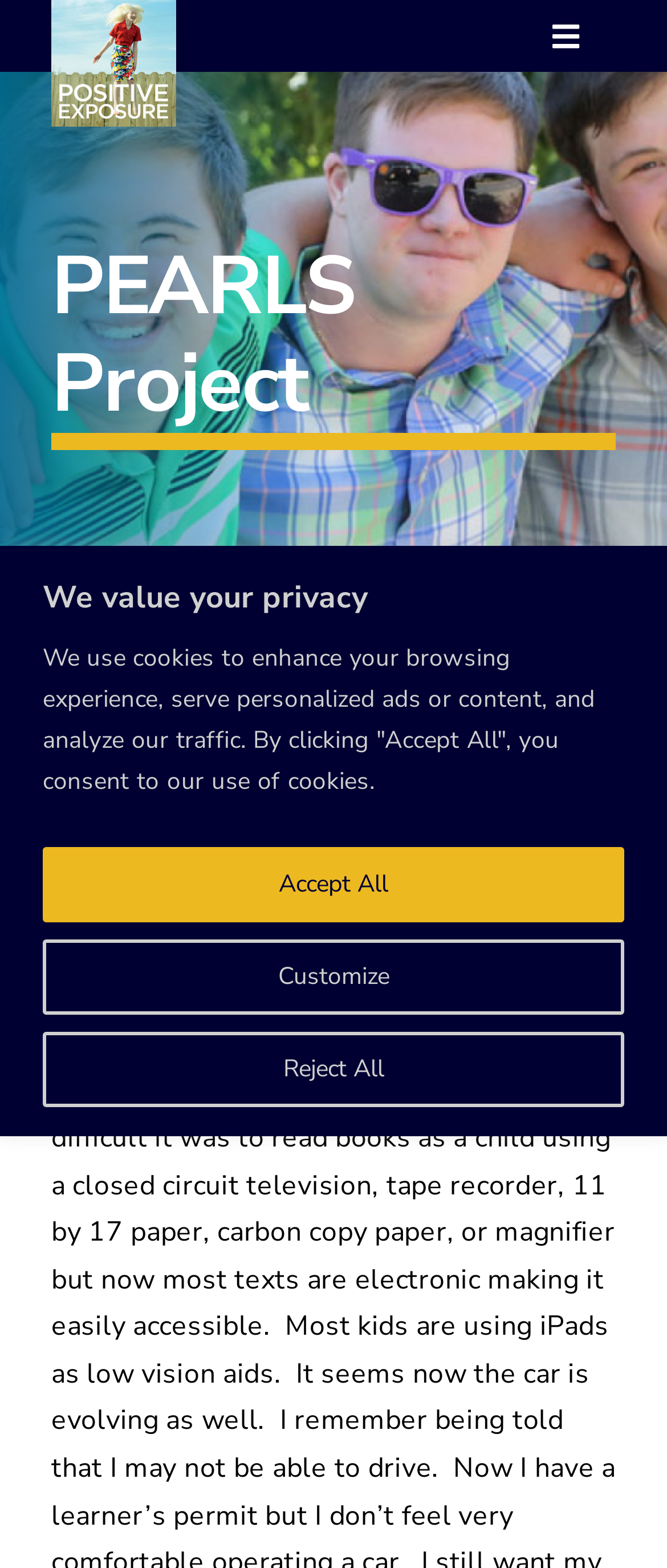Create an elaborate caption that covers all aspects of the webpage.

The webpage is titled "New Age - Positive Exposure" and has a prominent logo at the top left corner. Below the logo, there is a navigation menu with a toggle button on the right side. The menu has several links, including "Who we are", "Programs", "Events", "Images", "PE Gallery", "Shop", "Contact", and "Donate", each with a corresponding submenu button.

Above the navigation menu, there is a cookie consent banner that spans the entire width of the page. The banner has a heading "We value your privacy" and three buttons: "Customize", "Reject All", and "Accept All".

The main content of the page is divided into two sections. The first section has a heading "PEARLS Project" and is located below the navigation menu. The second section has a heading "New Age" and is located below the first section. Below the "New Age" heading, there is a subheading "By: Arielle" with a link to "Arielle".

There are no images on the page except for the Positive Exposure Logo at the top left corner. The overall layout is organized, with clear headings and concise text.